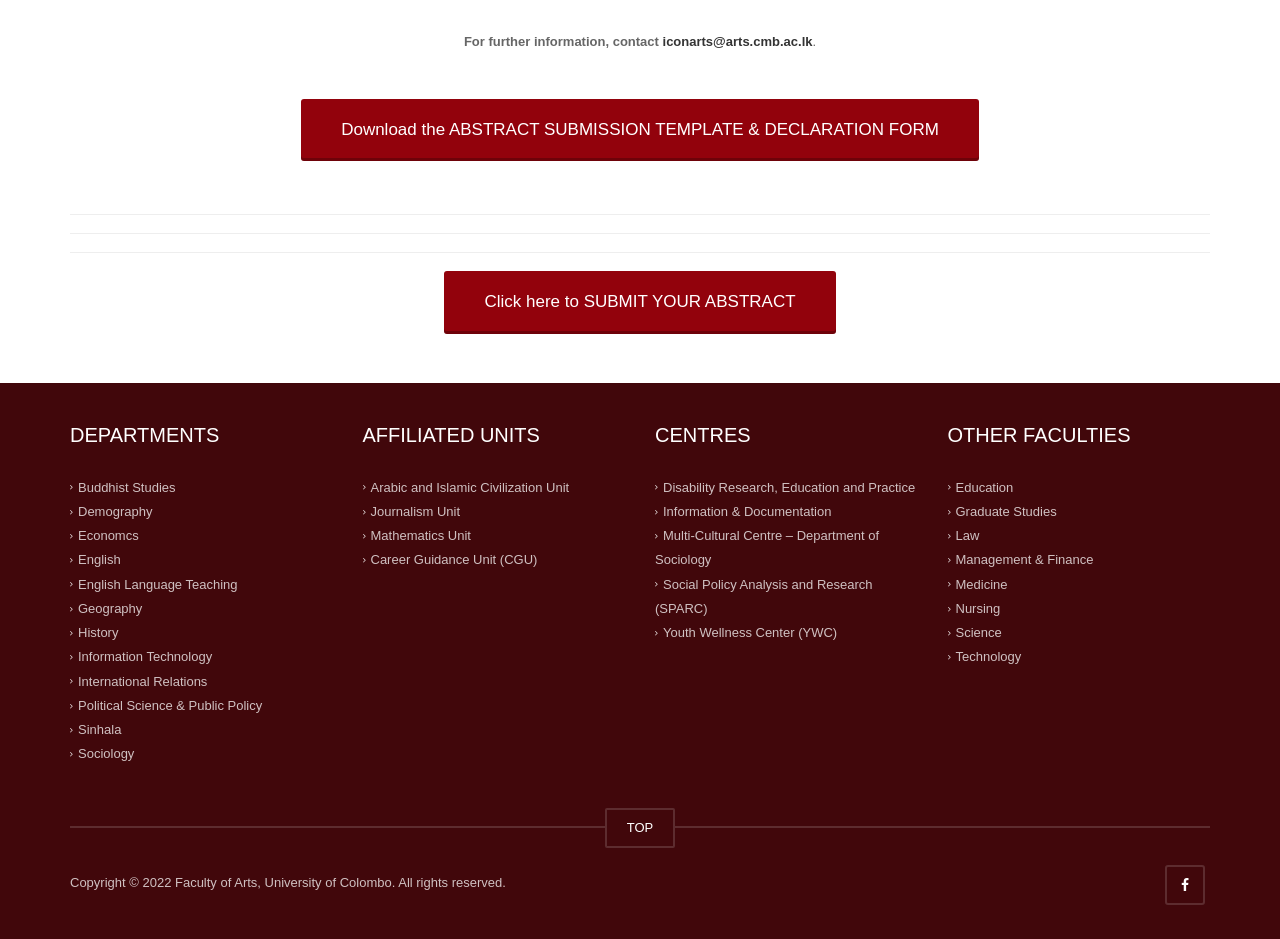Identify the bounding box coordinates for the region of the element that should be clicked to carry out the instruction: "Read more about 'The Latest Trend In The History Of Swat Valley Is So Famous, But Why?'". The bounding box coordinates should be four float numbers between 0 and 1, i.e., [left, top, right, bottom].

None